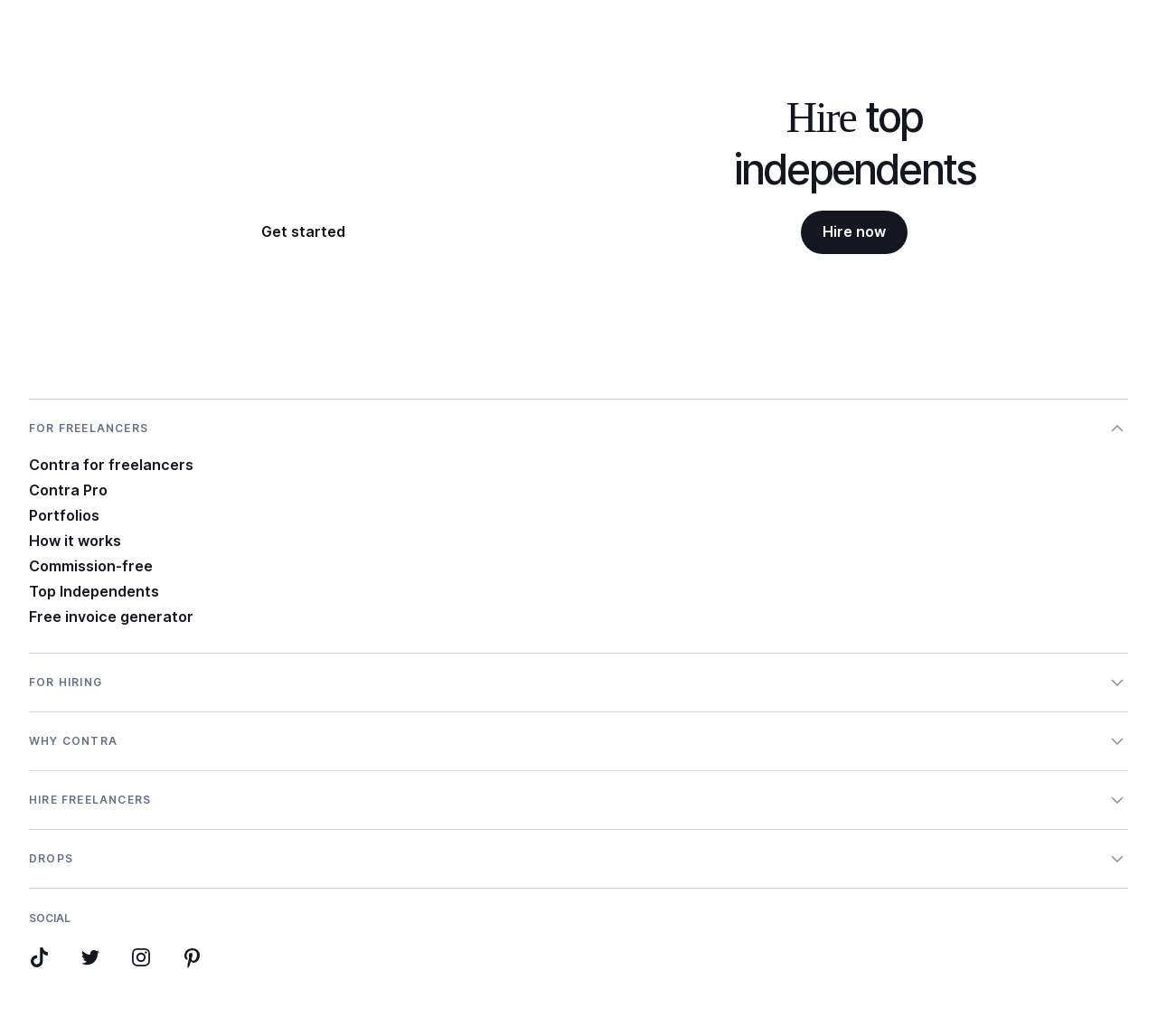Pinpoint the bounding box coordinates of the area that should be clicked to complete the following instruction: "Click on 'TiTok'". The coordinates must be given as four float numbers between 0 and 1, i.e., [left, top, right, bottom].

[0.025, 0.92, 0.044, 0.938]